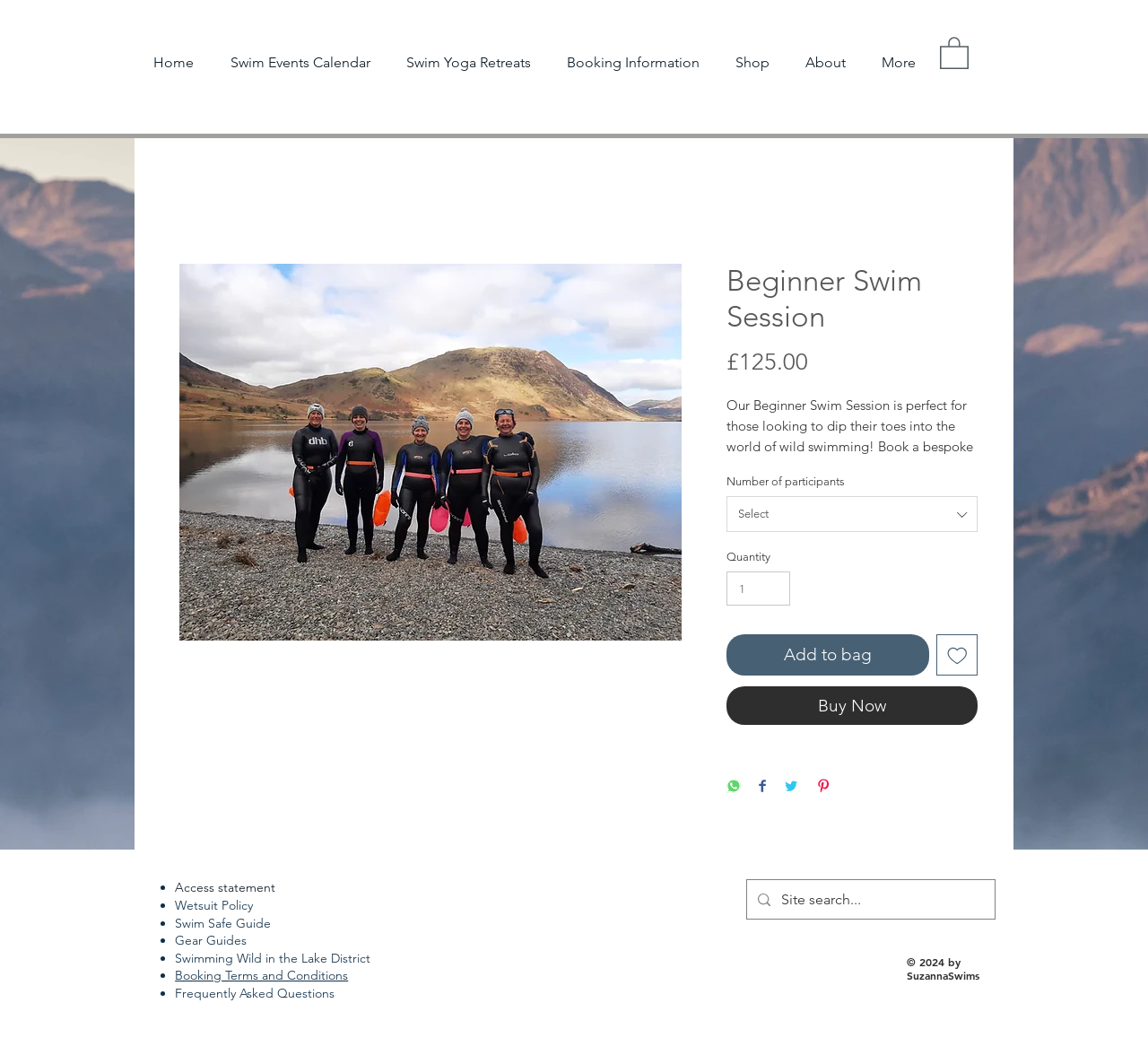What is the purpose of the Beginner Swim Session?
Based on the image, answer the question with as much detail as possible.

I inferred the purpose of the Beginner Swim Session by reading the description, which states that it is 'perfect for those looking to dip their toes into the world of wild swimming!' and offers an 'unforgettable outdoor swimming experience in the stunning Lake District'.